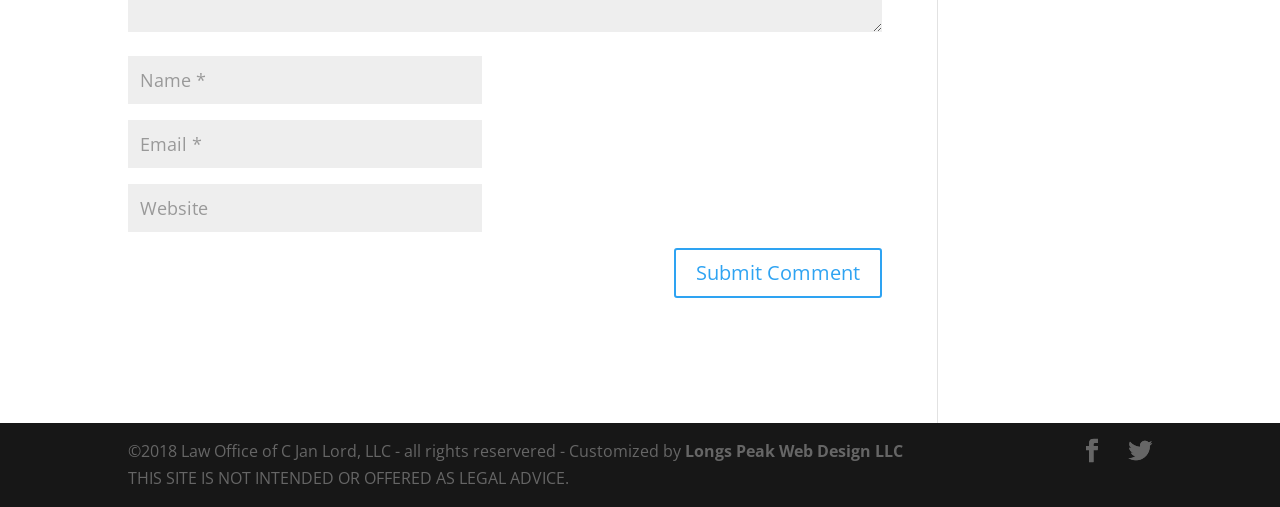Provide a single word or phrase answer to the question: 
What is the disclaimer about?

Legal advice